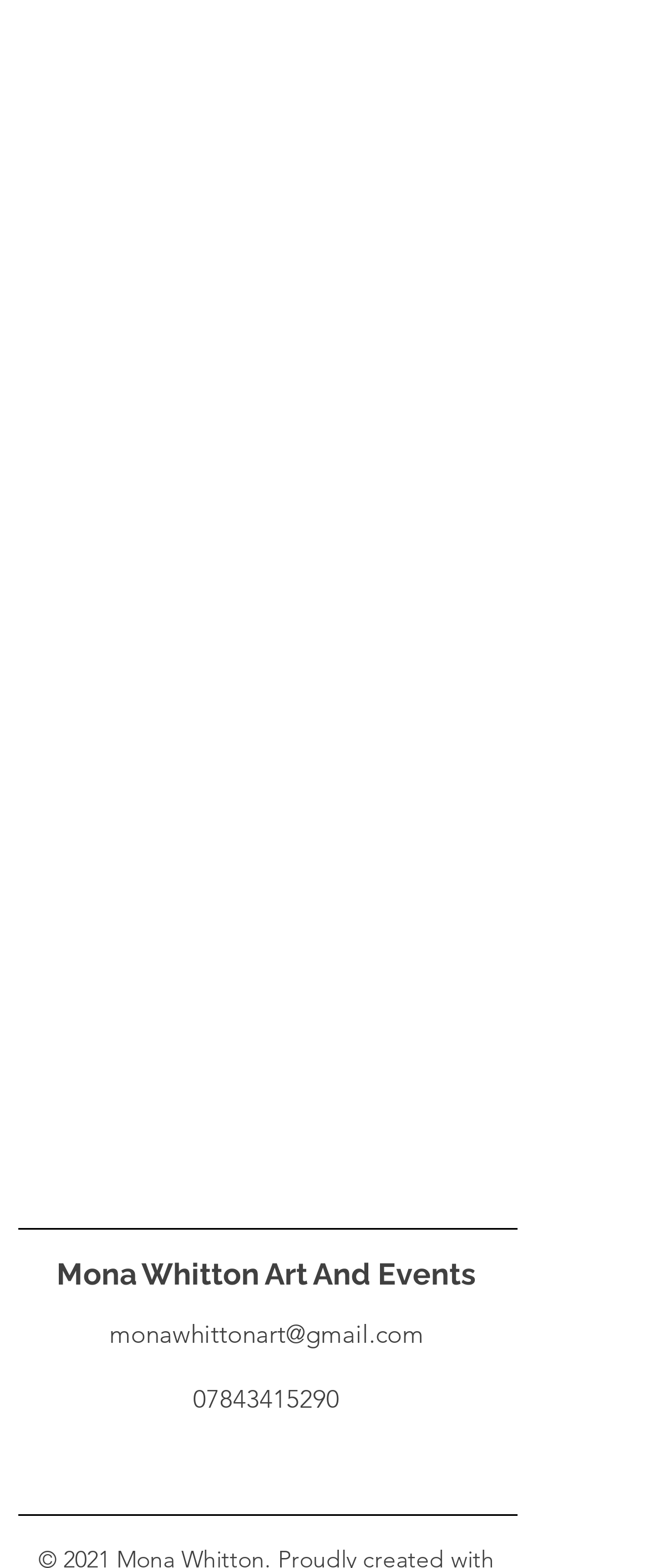From the webpage screenshot, predict the bounding box of the UI element that matches this description: "monawhittonart@gmail.com".

[0.168, 0.841, 0.653, 0.861]